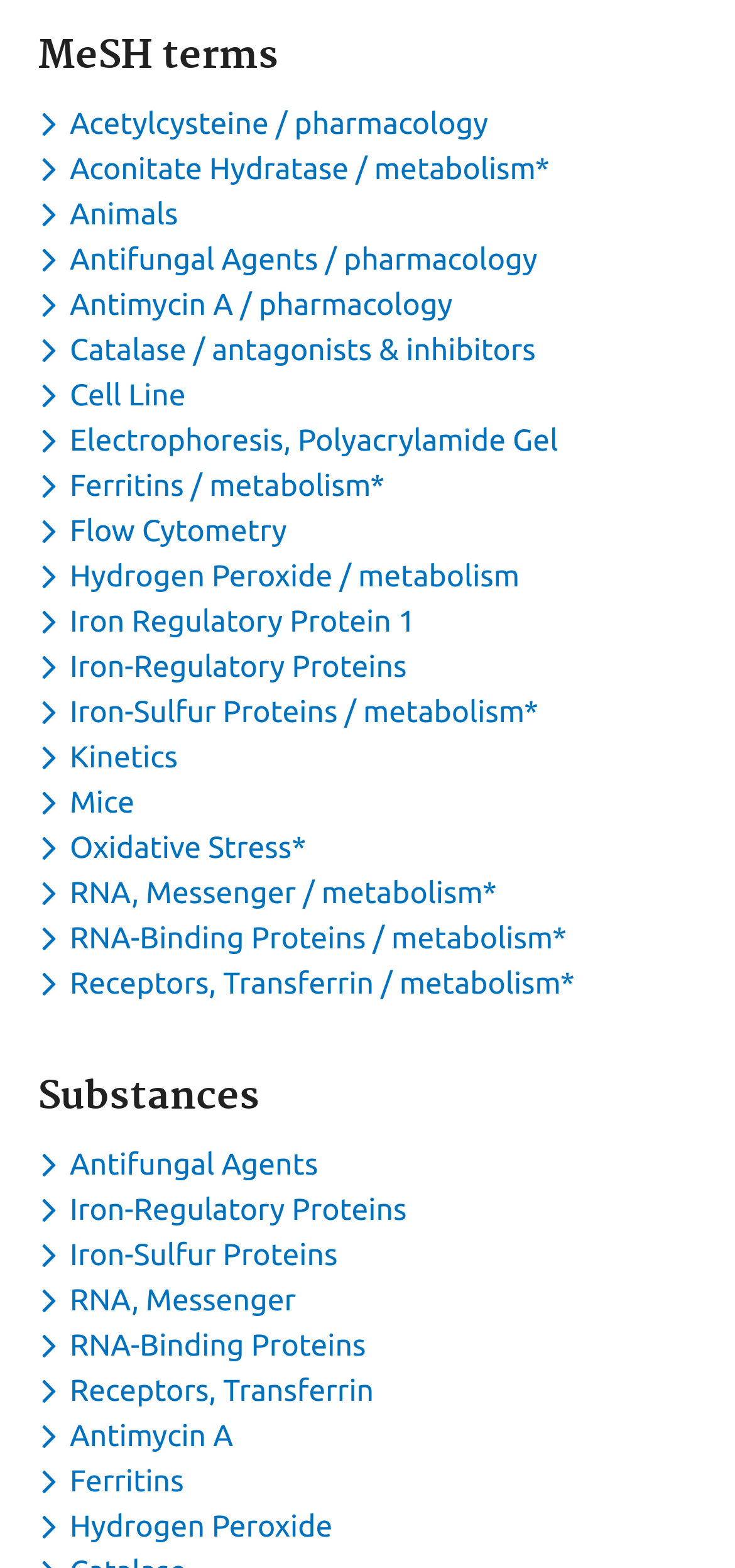Provide a brief response in the form of a single word or phrase:
How many substances are listed?

9